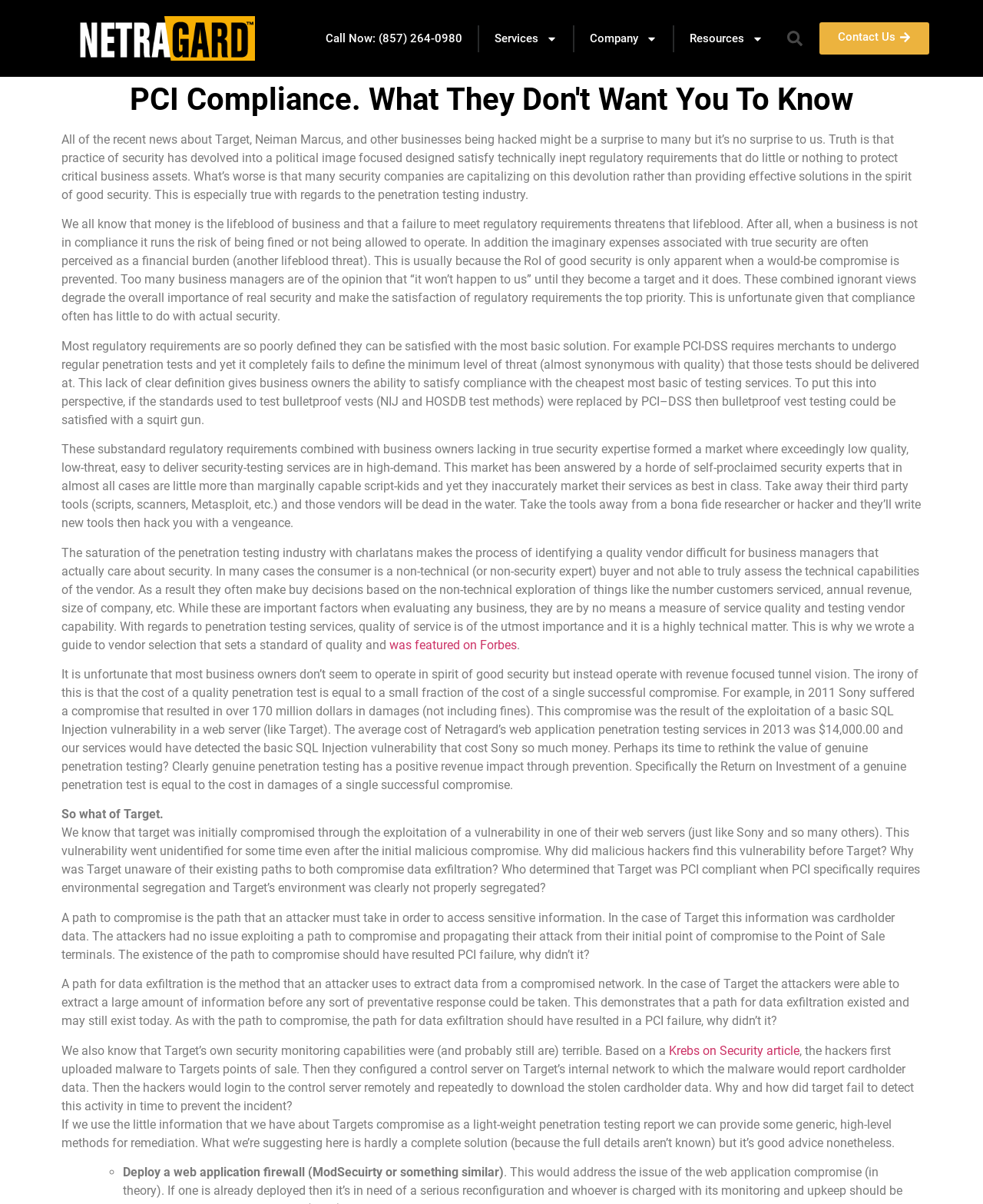Could you find the bounding box coordinates of the clickable area to complete this instruction: "Click the 'Services' dropdown menu"?

[0.487, 0.0, 0.583, 0.064]